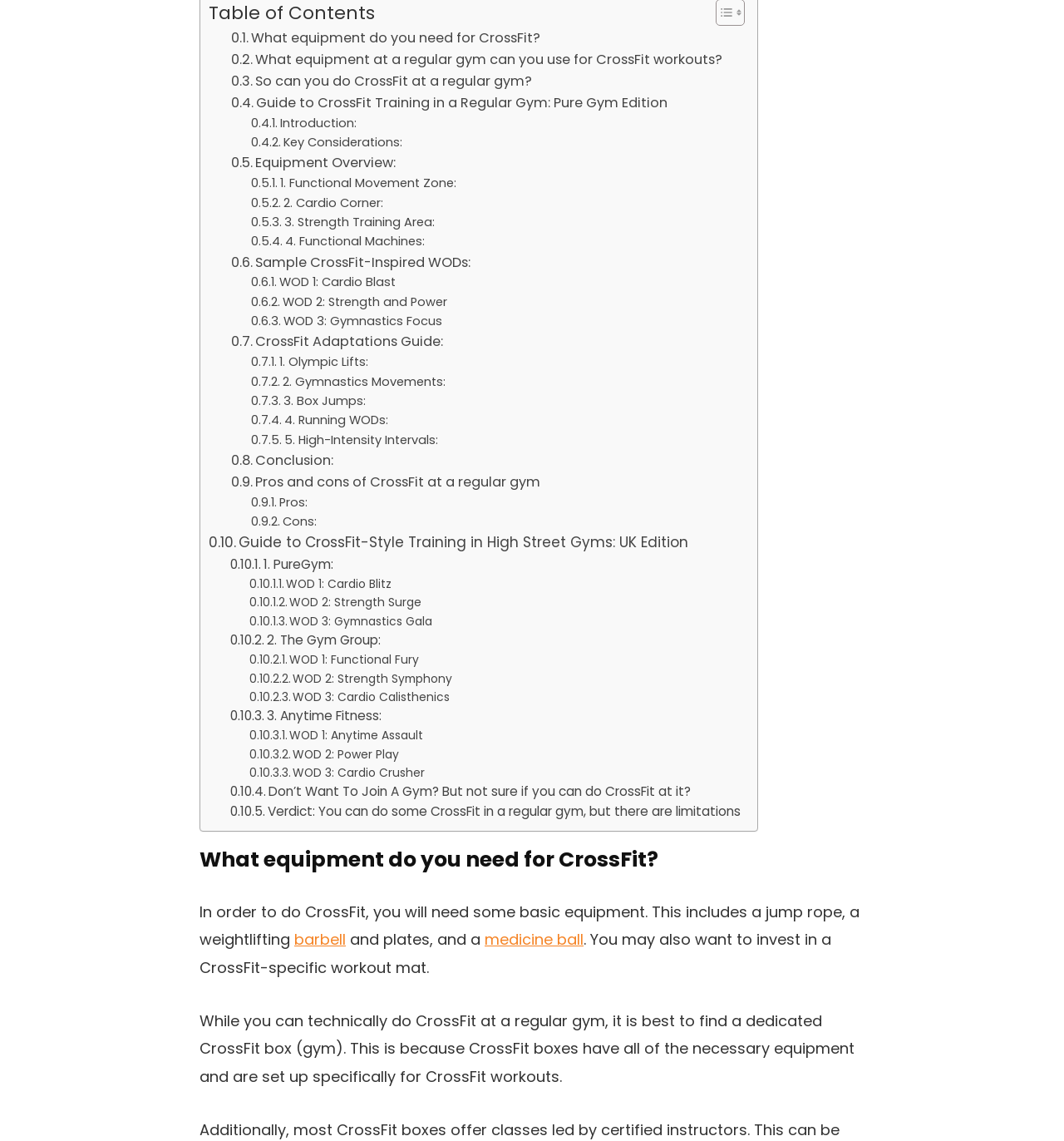Please locate the bounding box coordinates for the element that should be clicked to achieve the following instruction: "Explore 'Sample CrossFit-Inspired WODs:'". Ensure the coordinates are given as four float numbers between 0 and 1, i.e., [left, top, right, bottom].

[0.217, 0.221, 0.442, 0.239]